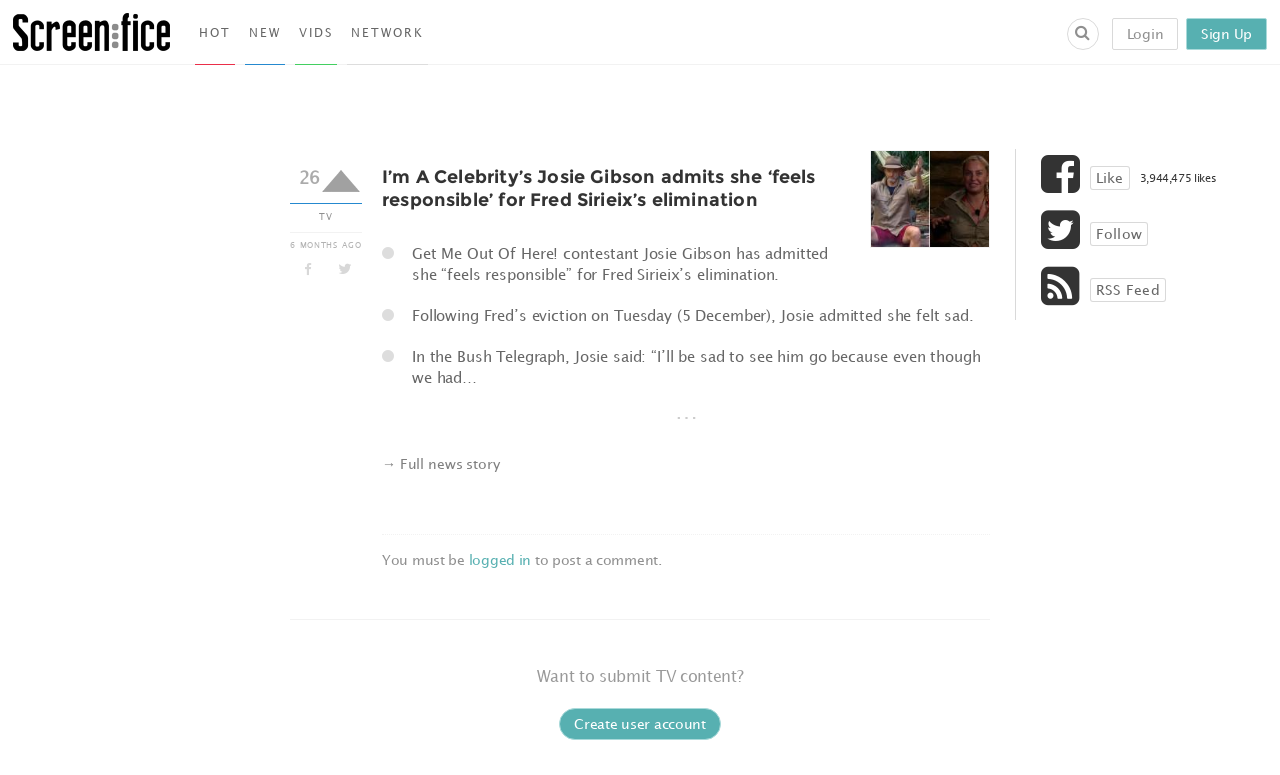Refer to the screenshot and answer the following question in detail:
What is the name of the celebrity mentioned in the article?

The article mentions 'I’m A Celebrity’s Josie Gibson admits she ‘feels responsible’ for Fred Sirieix’s elimination' which indicates that Josie Gibson is the celebrity being referred to.